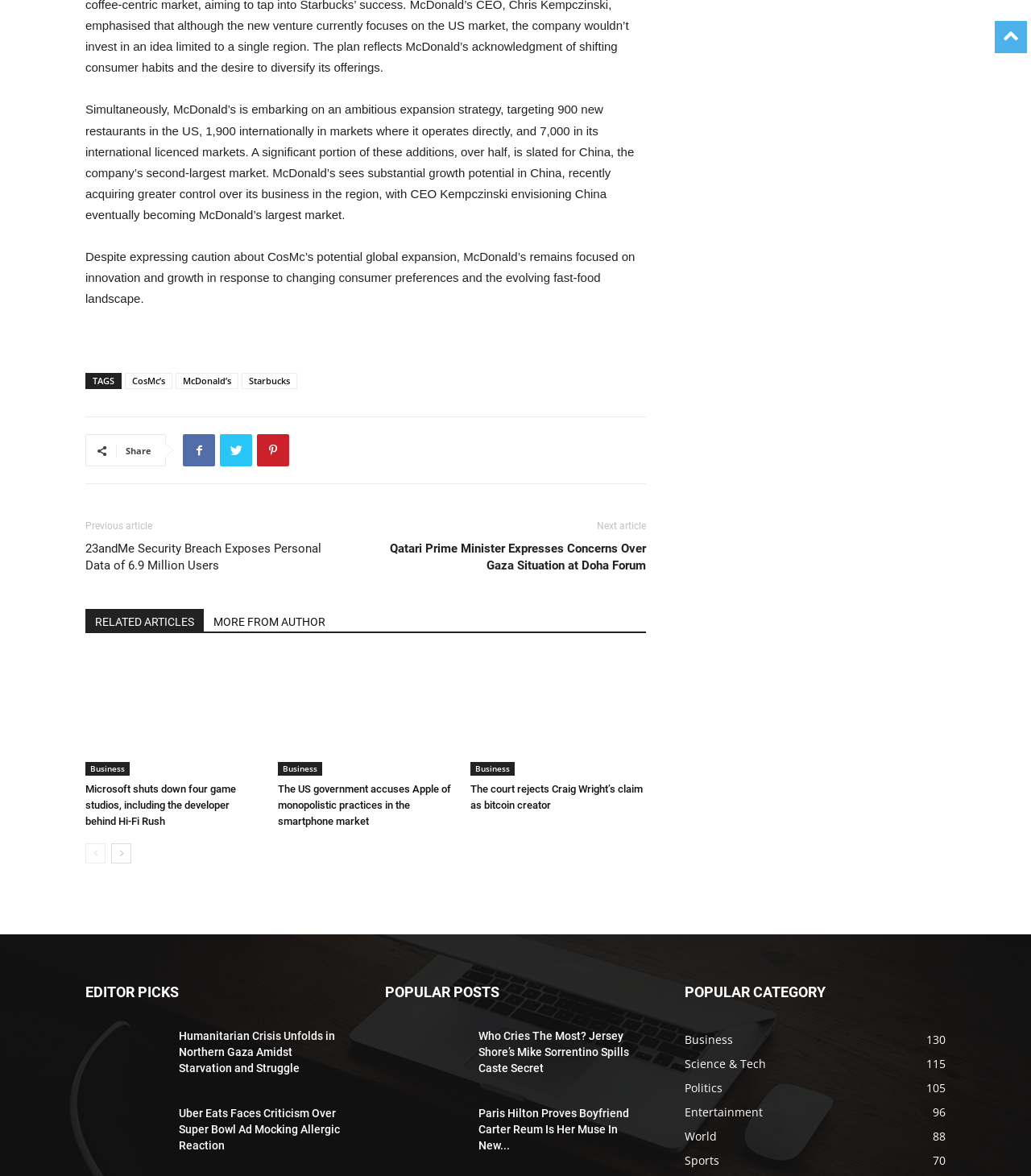Pinpoint the bounding box coordinates of the area that should be clicked to complete the following instruction: "Share the article on social media". The coordinates must be given as four float numbers between 0 and 1, i.e., [left, top, right, bottom].

[0.122, 0.378, 0.147, 0.389]